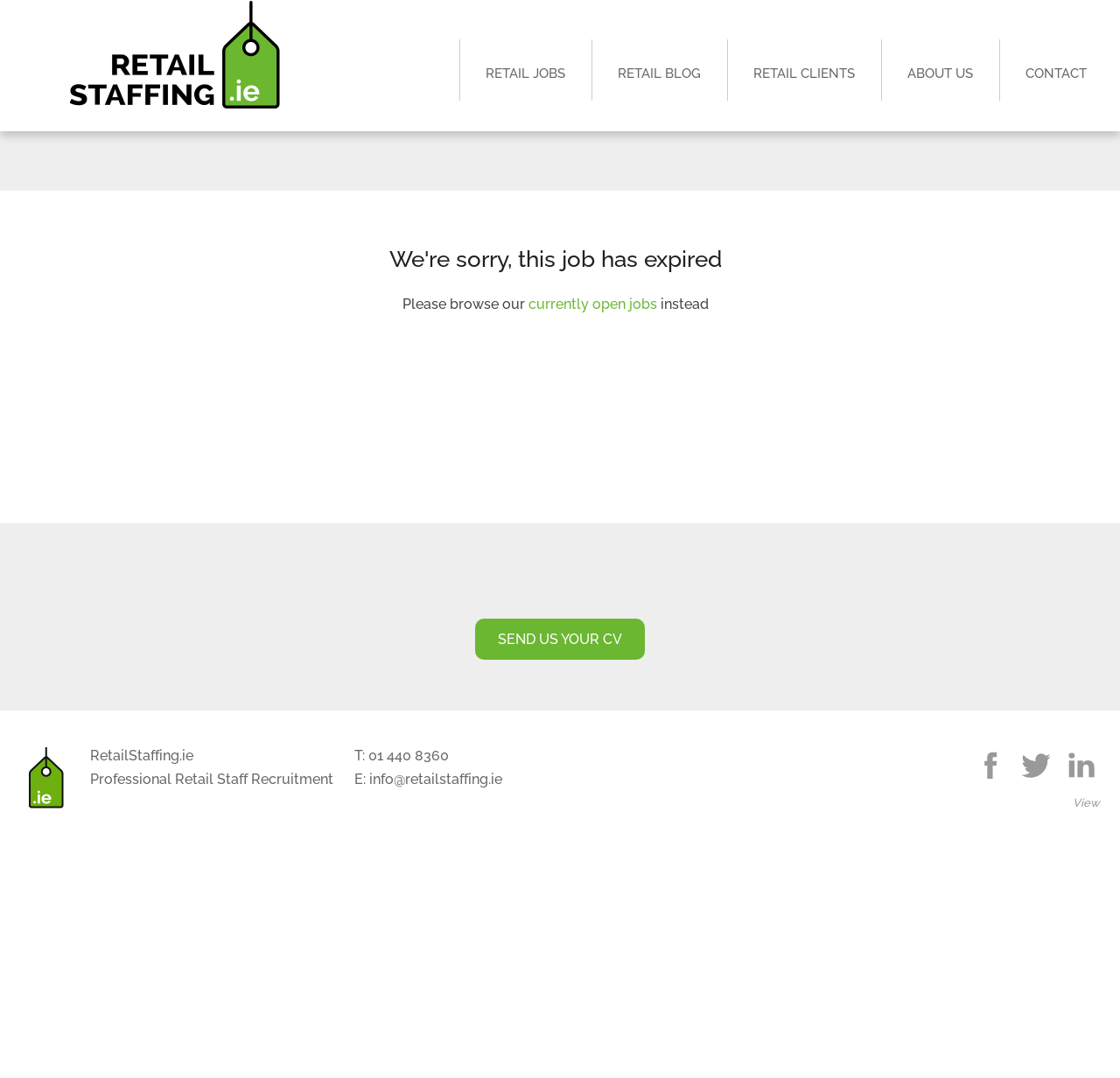Provide the bounding box coordinates of the HTML element this sentence describes: "Retail Clients".

[0.651, 0.037, 0.785, 0.122]